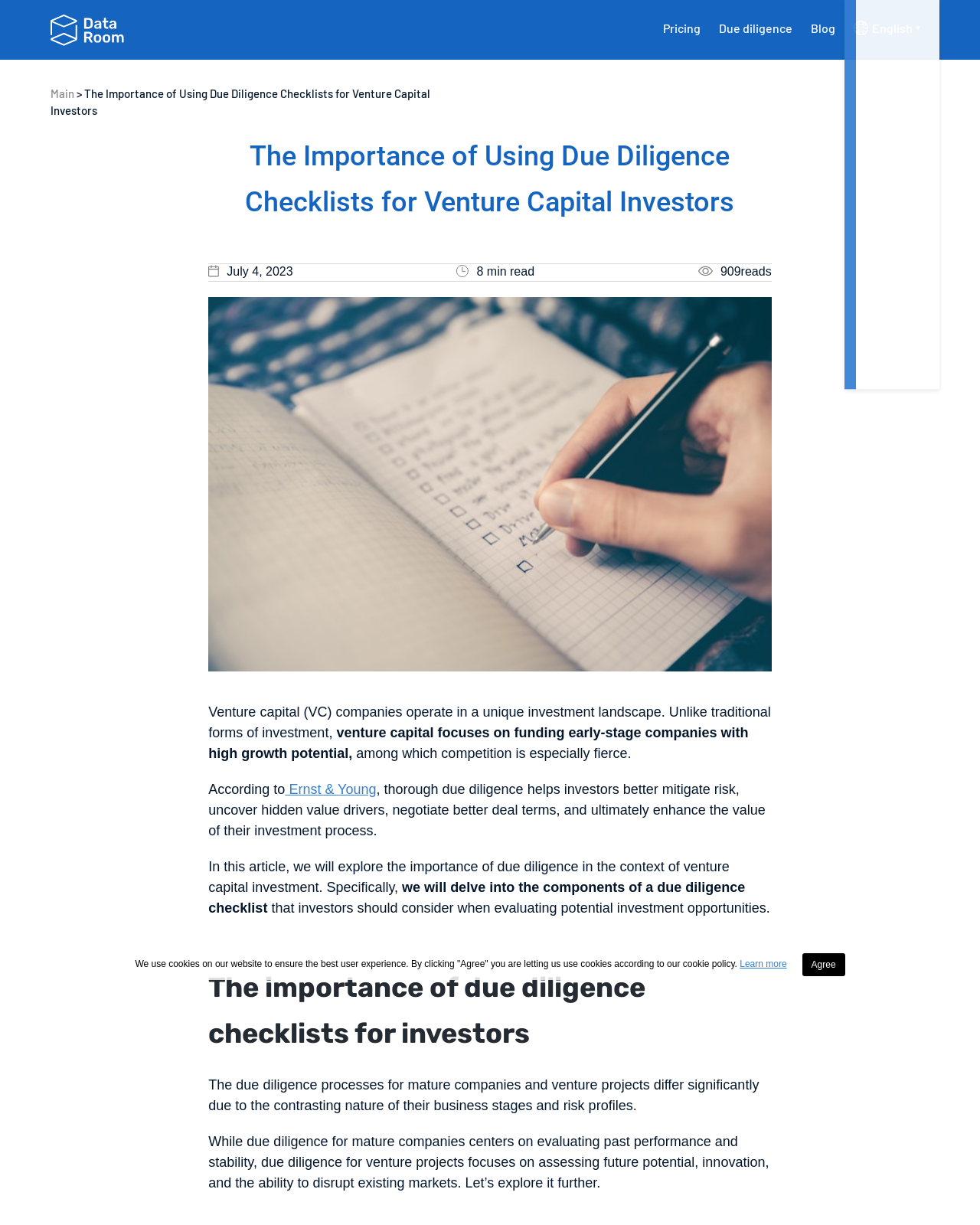Identify the bounding box for the described UI element: "Ernst & Young".

[0.291, 0.638, 0.384, 0.651]